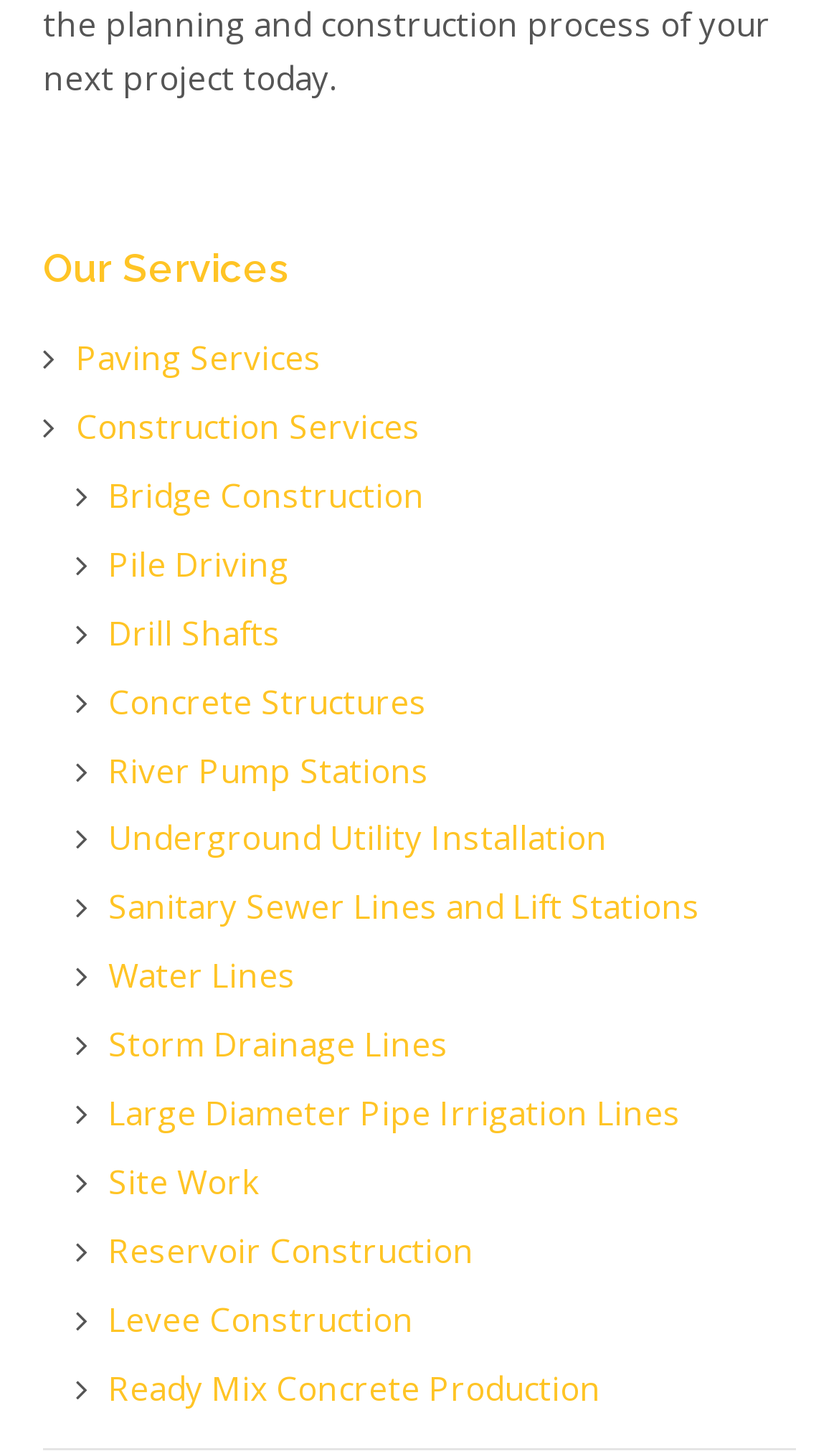What type of services are listed under 'Our Services'?
Using the visual information, answer the question in a single word or phrase.

Construction and infrastructure